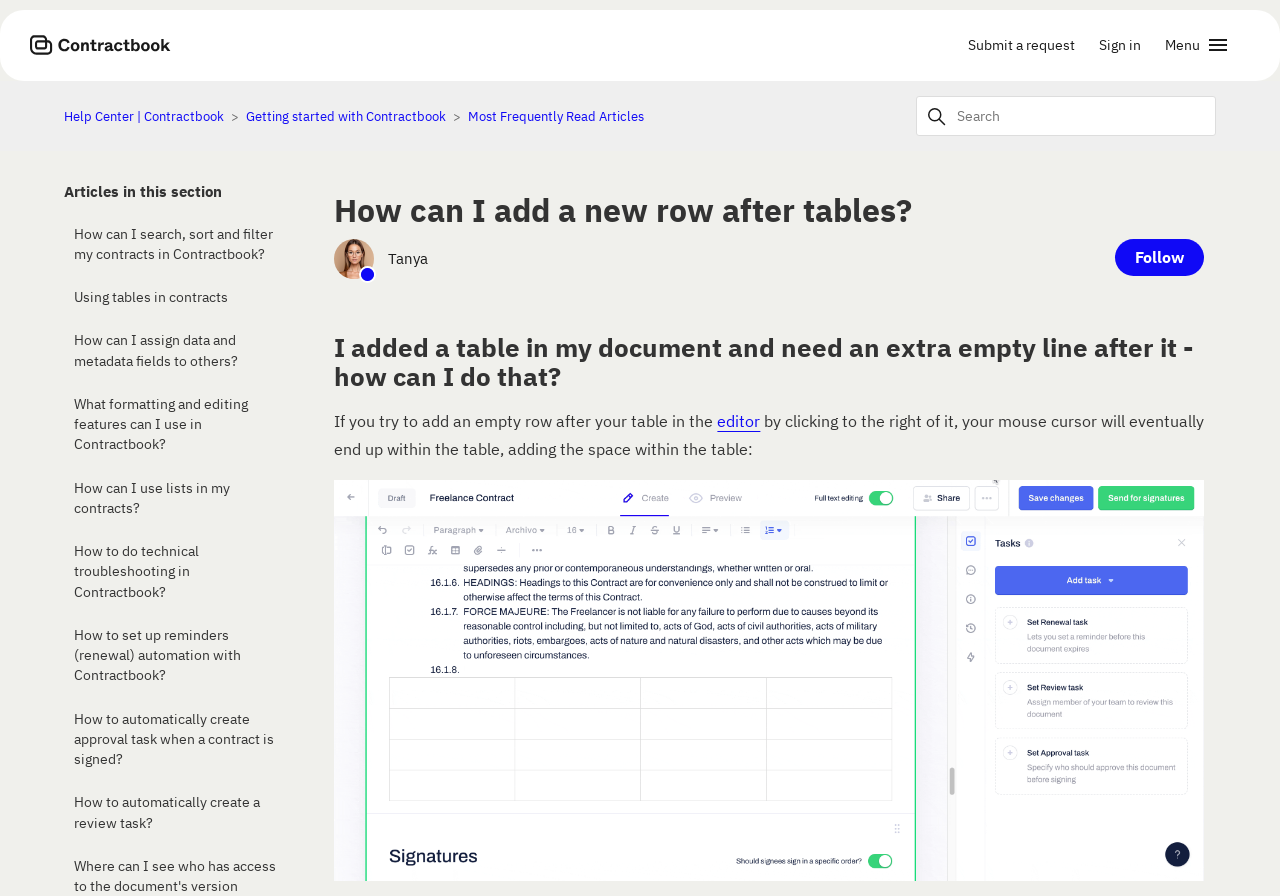Please identify the coordinates of the bounding box that should be clicked to fulfill this instruction: "Search for a topic".

[0.716, 0.107, 0.95, 0.152]